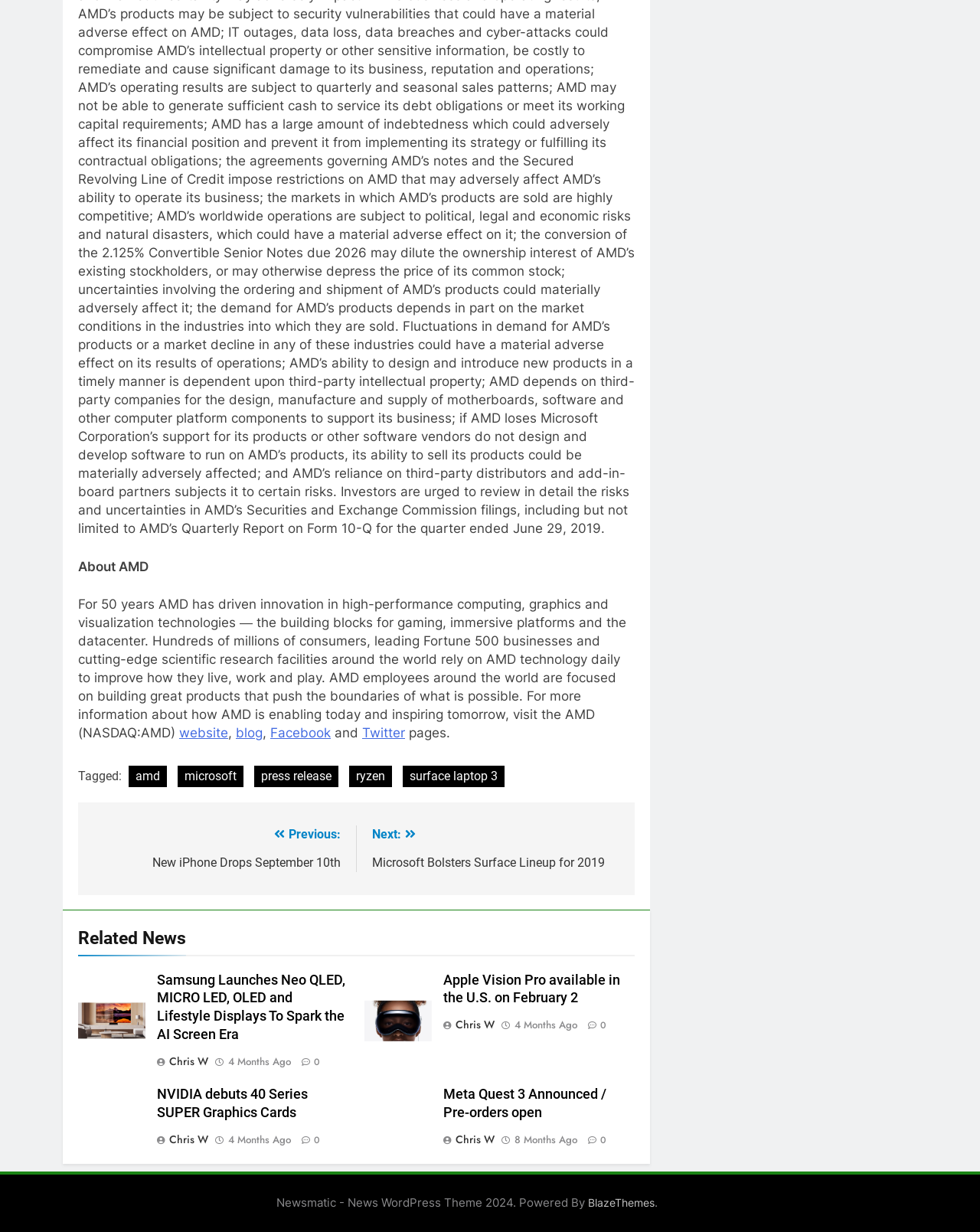What is the name of the theme used by the website?
Provide a comprehensive and detailed answer to the question.

The webpage has a footer section that mentions 'Newsmatic - News WordPress Theme 2024', which indicates that the website uses the Newsmatic theme.